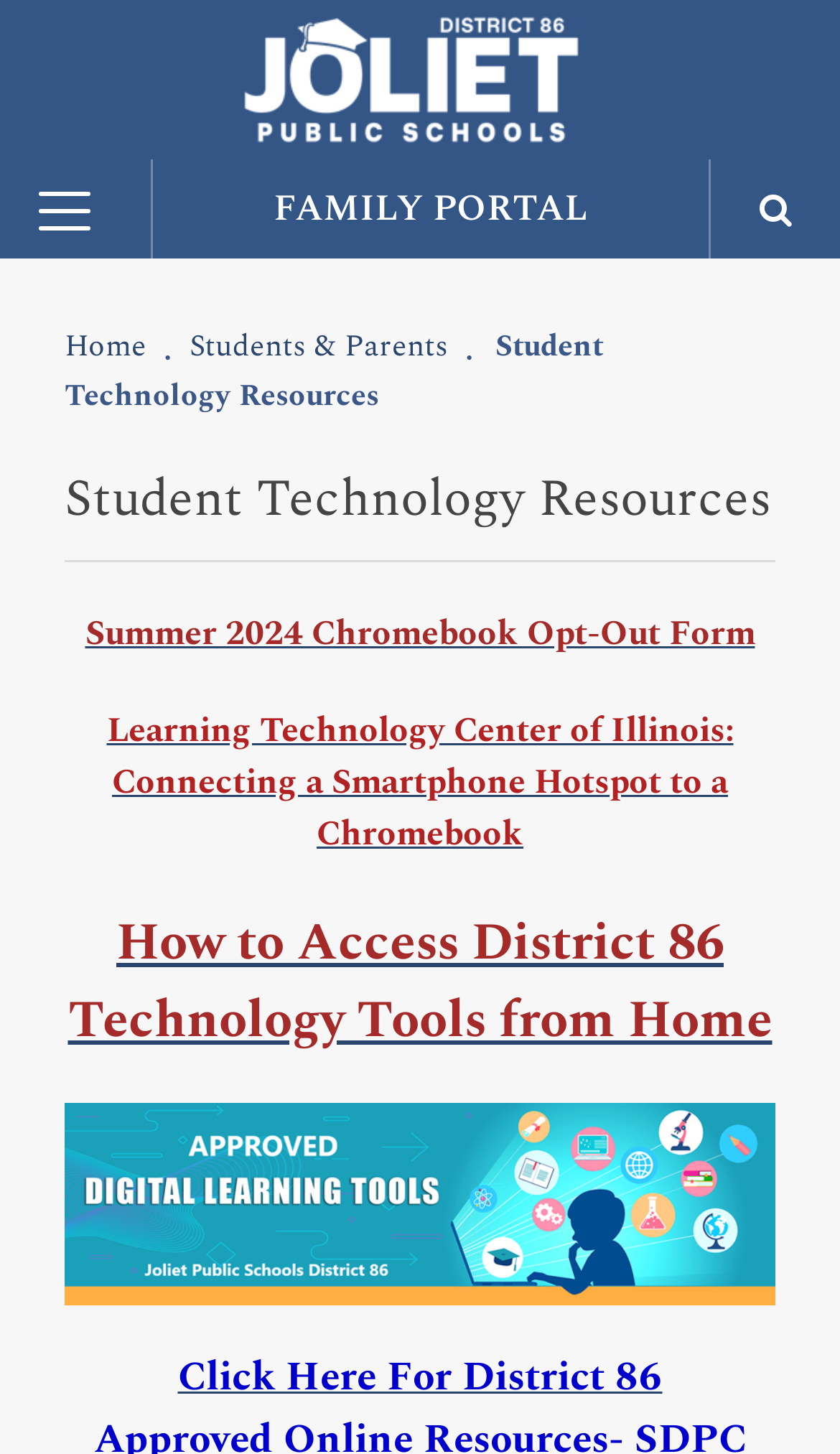Based on the image, provide a detailed response to the question:
What is the purpose of the 'FAMILY PORTAL' link?

The 'FAMILY PORTAL' link is located at the top of the webpage, and its purpose is to provide access to a portal or section of the website specifically designed for families. This can be inferred from the link's label and its location on the webpage.